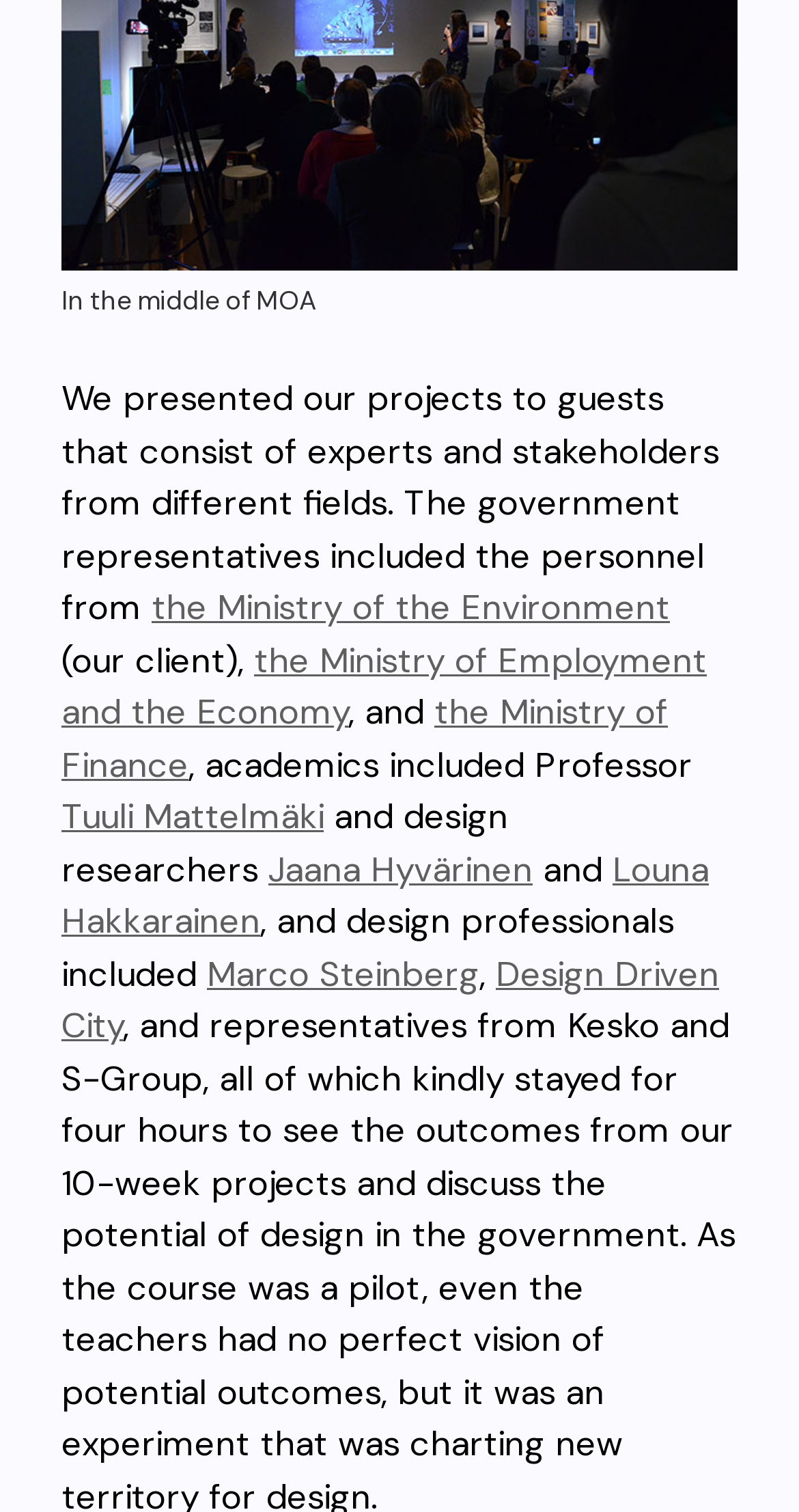Using a single word or phrase, answer the following question: 
How many design professionals are mentioned?

4